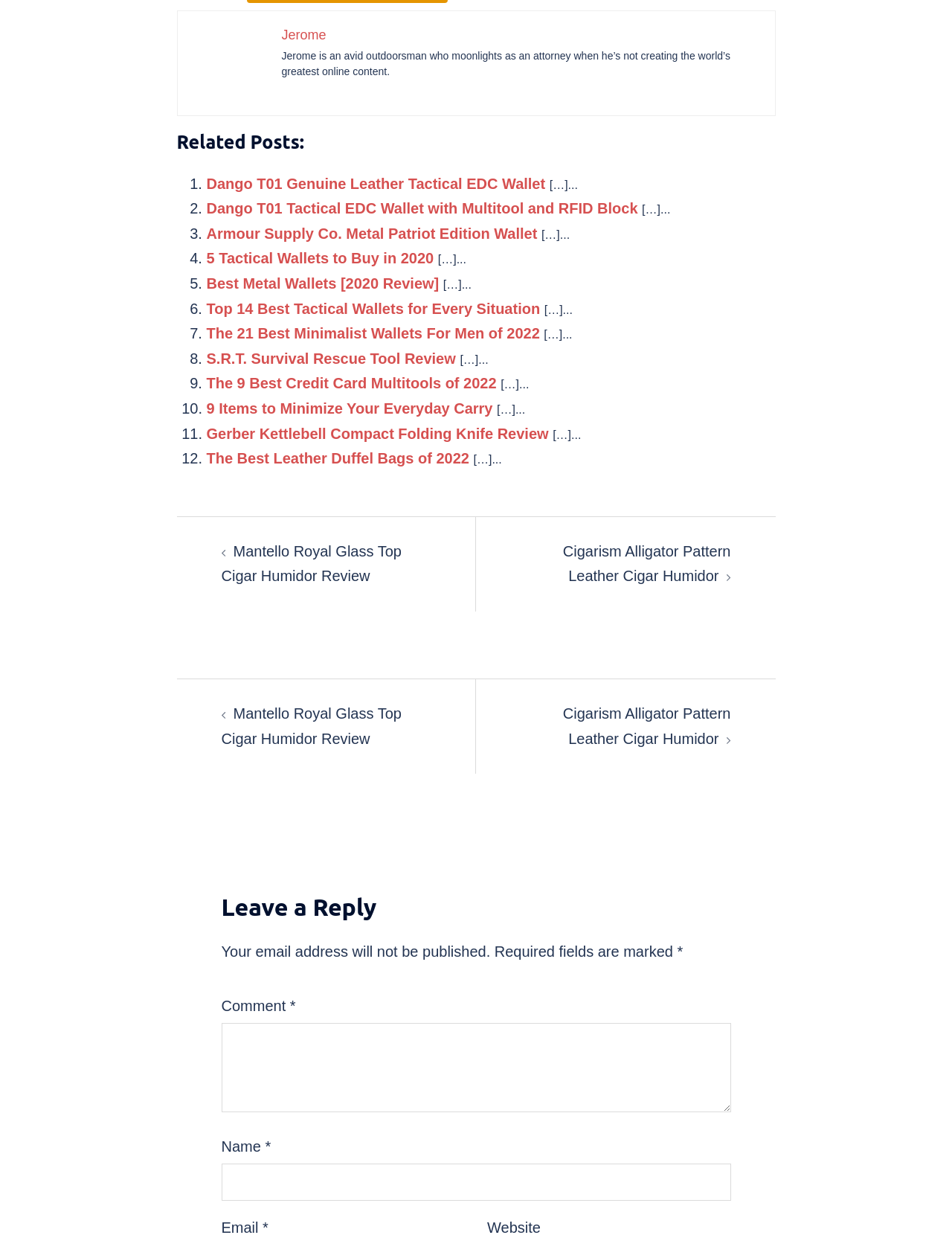Refer to the image and answer the question with as much detail as possible: What is the purpose of the text box at the bottom?

The text box at the bottom is labeled 'Comment *' and is required, indicating that it is for users to leave a comment on the webpage.